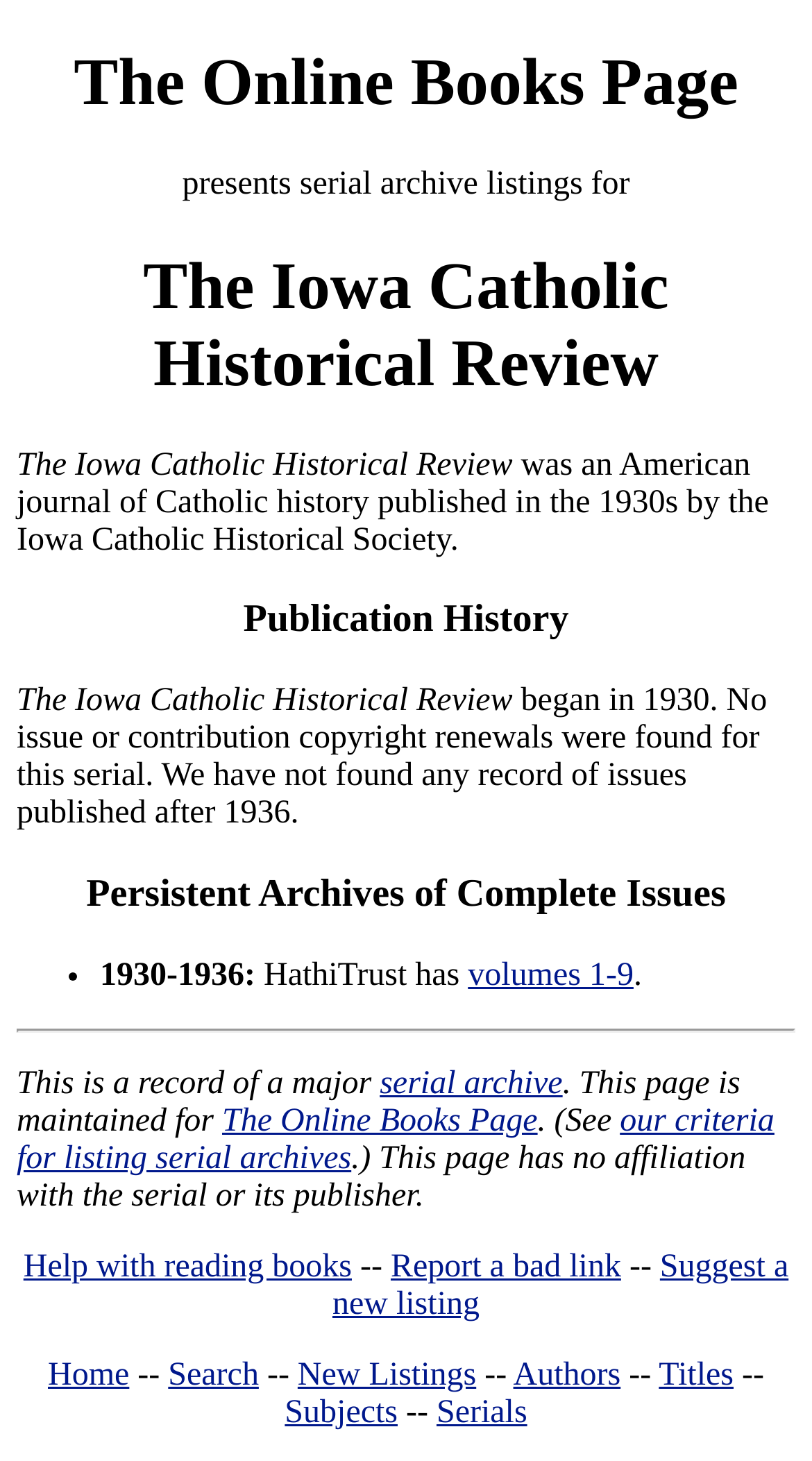Identify the bounding box coordinates of the region that should be clicked to execute the following instruction: "visit The Online Books Page".

[0.091, 0.031, 0.909, 0.082]